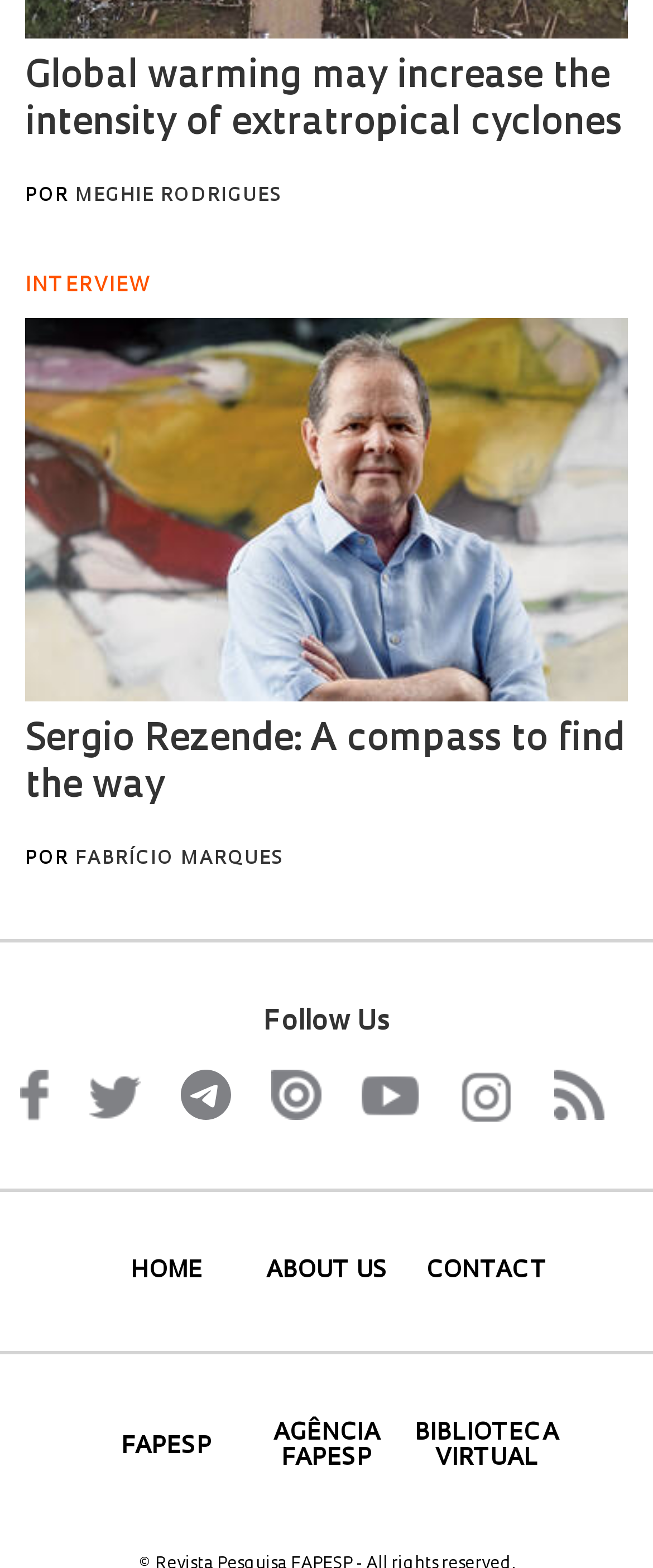Show the bounding box coordinates for the HTML element as described: "Medicaid".

None